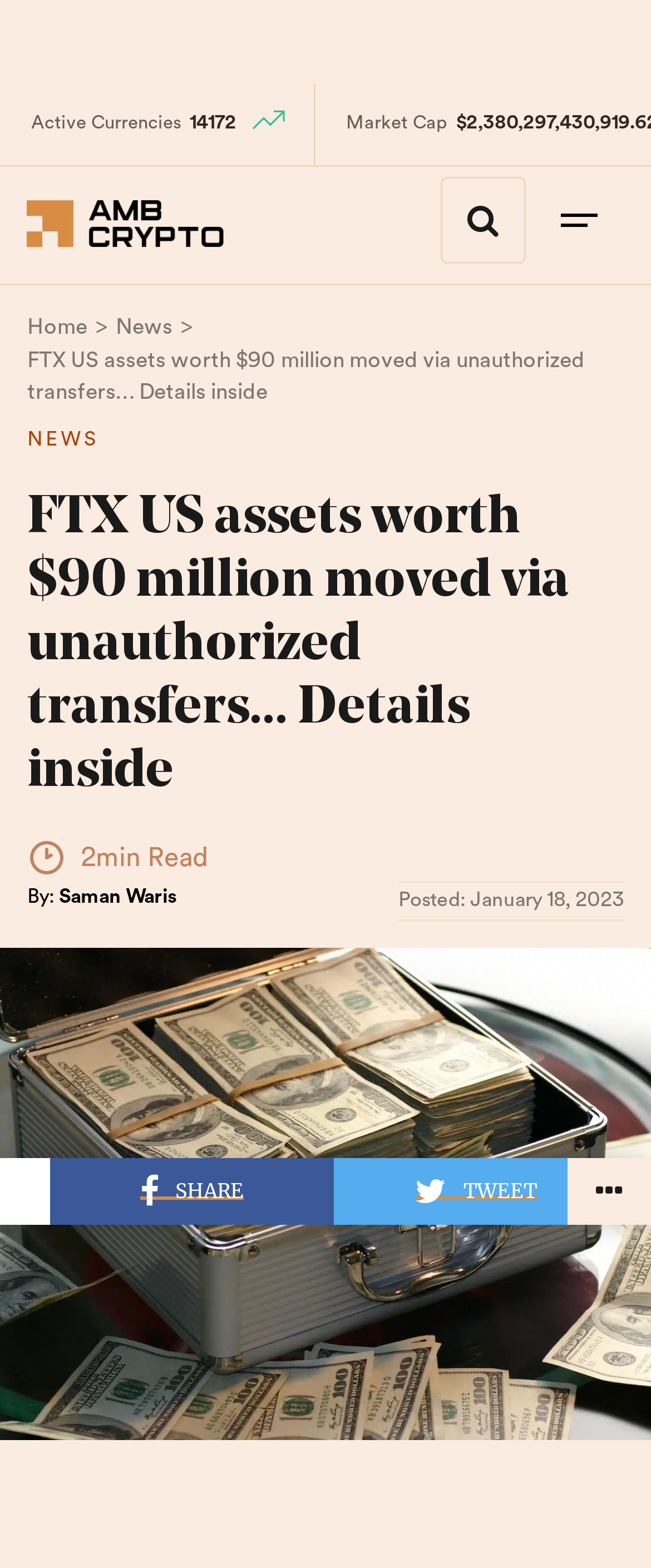What is the main title displayed on this webpage?

FTX US assets worth $90 million moved via unauthorized transfers… Details inside